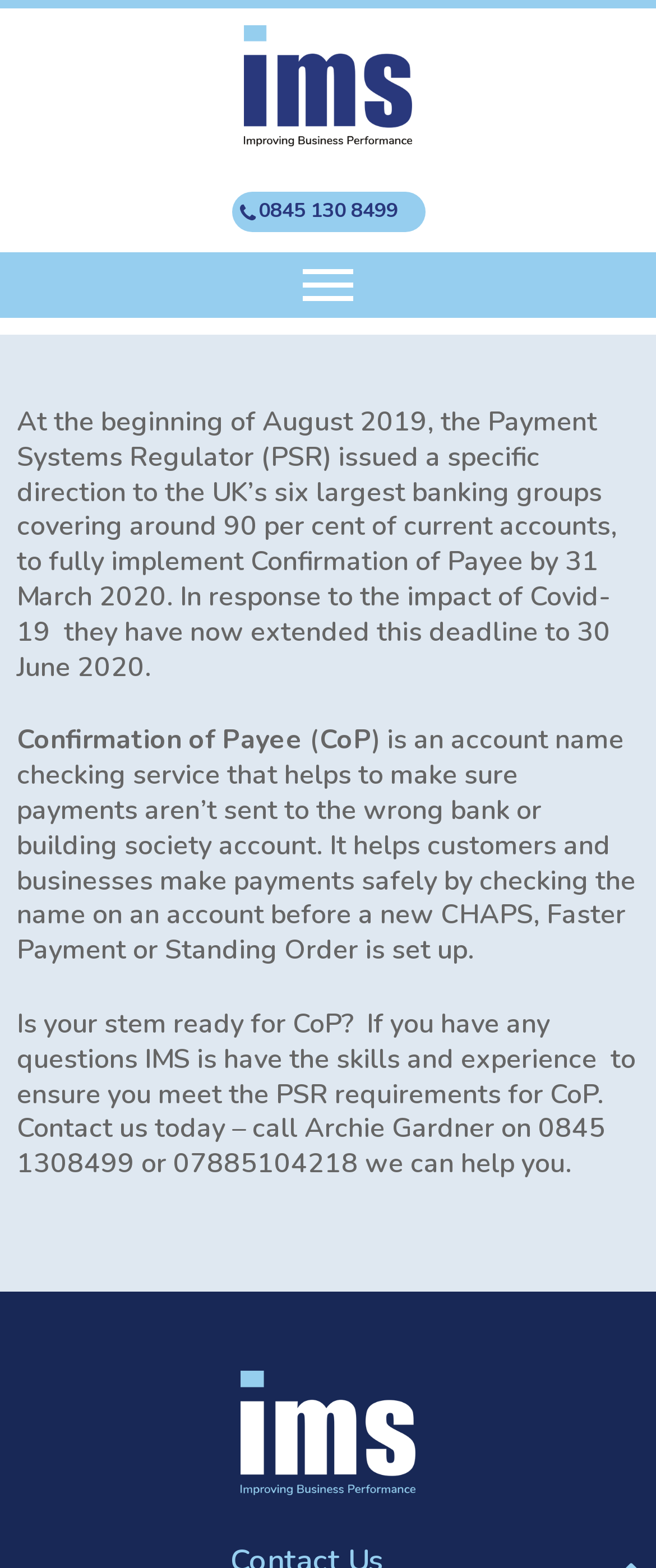Please reply to the following question using a single word or phrase: 
Who can help with implementing Confirmation of Payee?

IMS